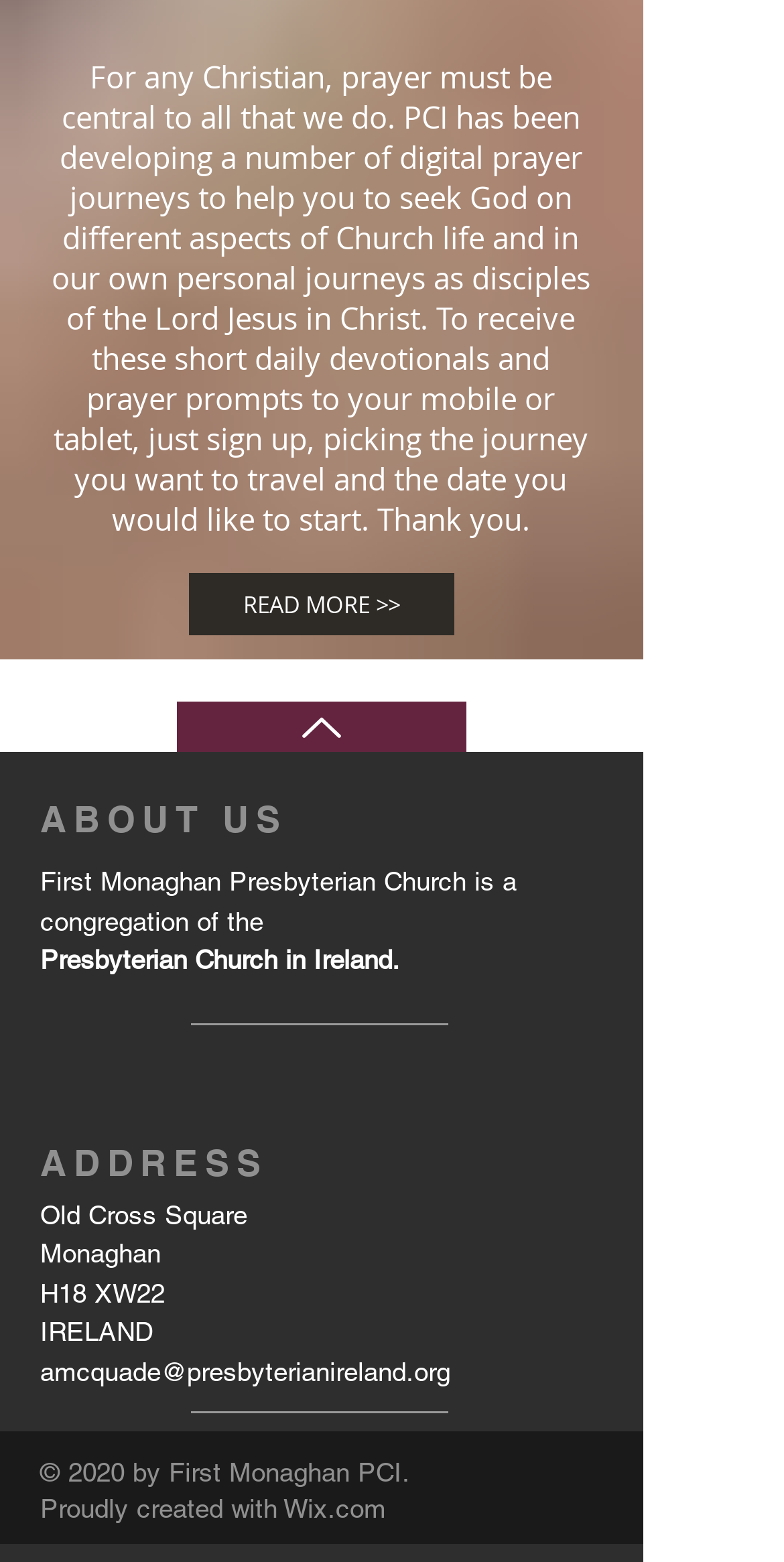Extract the bounding box coordinates for the UI element described as: "Wix.com".

[0.362, 0.956, 0.492, 0.976]